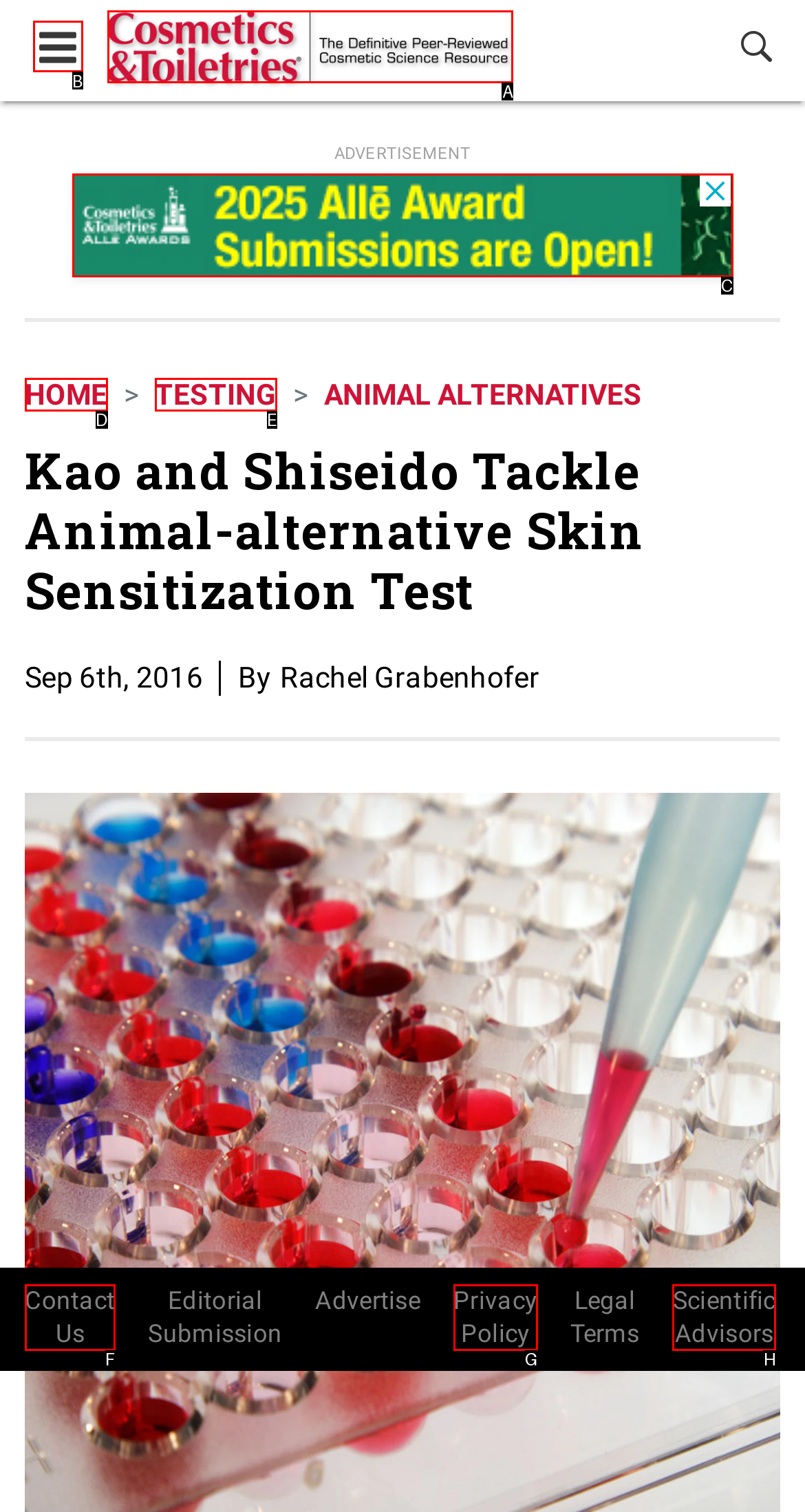Identify the HTML element that corresponds to the description: alt="Cosmetics & Toiletries" Provide the letter of the matching option directly from the choices.

A